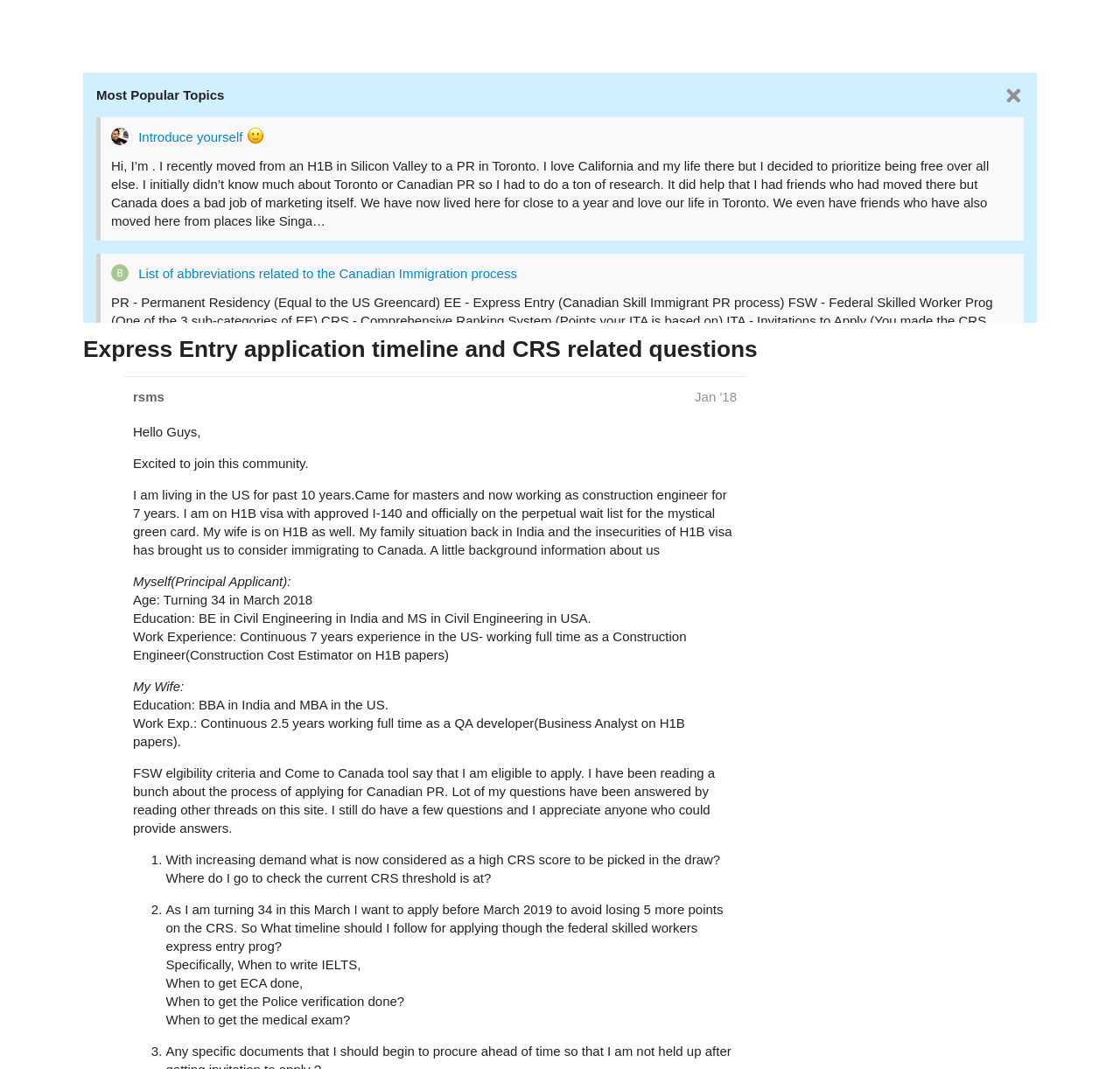Please determine the bounding box coordinates of the element to click on in order to accomplish the following task: "View the wiki post". Ensure the coordinates are four float numbers ranging from 0 to 1, i.e., [left, top, right, bottom].

[0.102, 0.409, 0.785, 0.423]